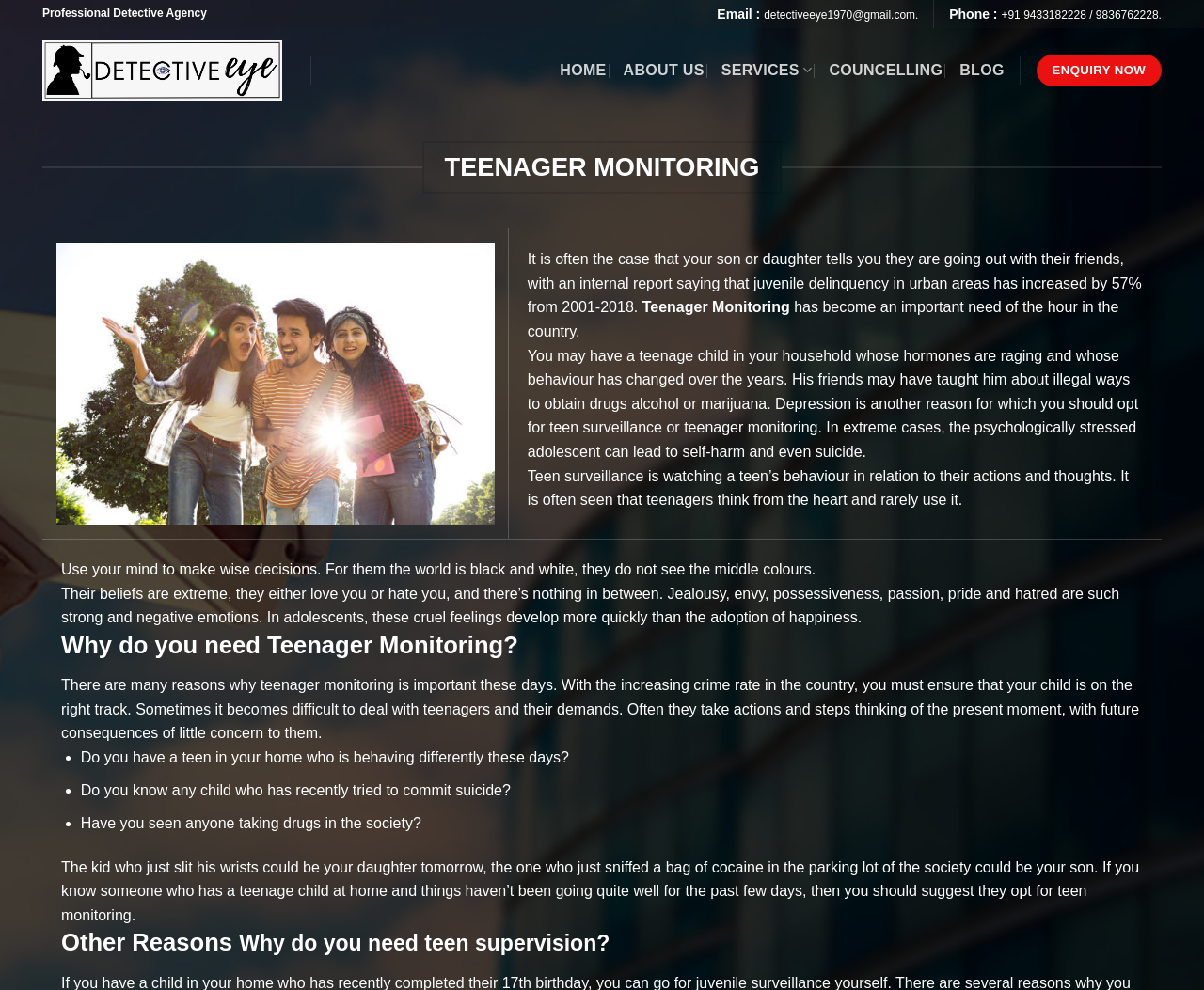What is the purpose of teenager monitoring?
Use the information from the screenshot to give a comprehensive response to the question.

The purpose of teenager monitoring can be inferred from the text on the webpage, which mentions that with the increasing crime rate in the country, parents must ensure that their child is on the right track. It also mentions that teenager monitoring is important to prevent children from getting involved in illegal activities such as drug abuse.